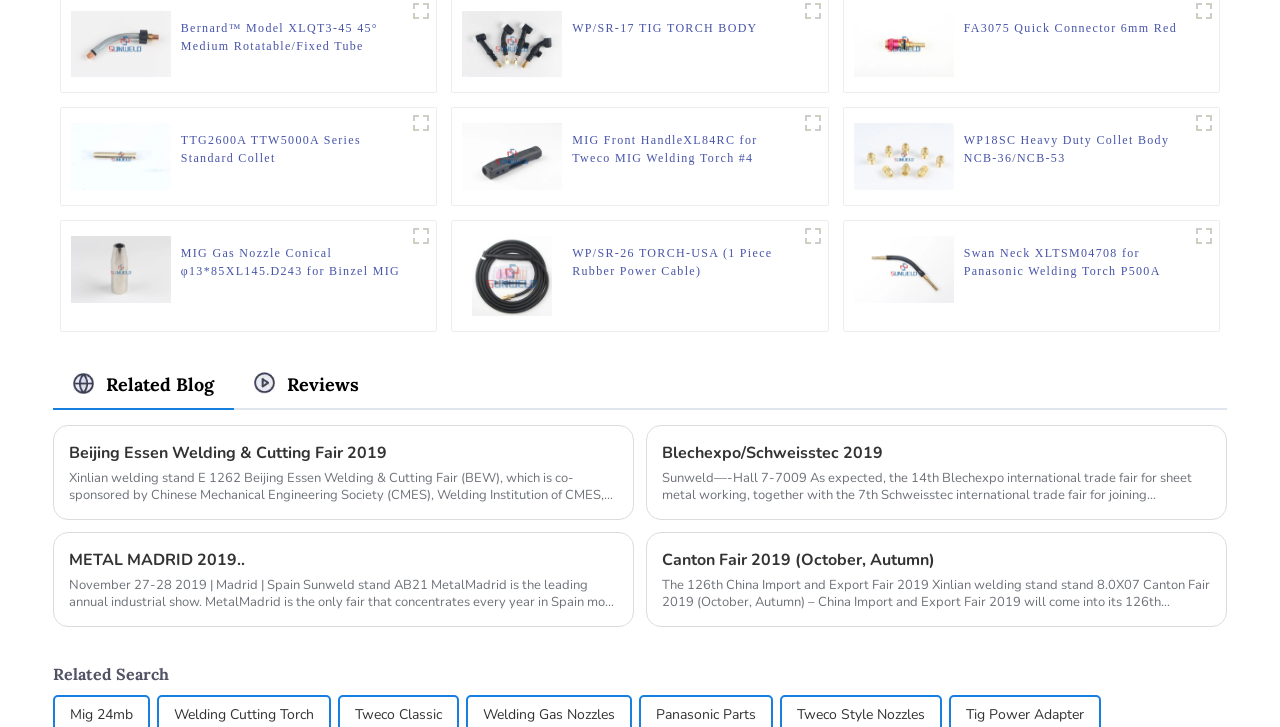With reference to the screenshot, provide a detailed response to the question below:
What is the purpose of the 'Related Search' section?

The 'Related Search' section is located at the bottom of the webpage and contains a heading 'Related Search'. This section is likely intended to provide users with related search terms or keywords that they can use to find more information on the topic.